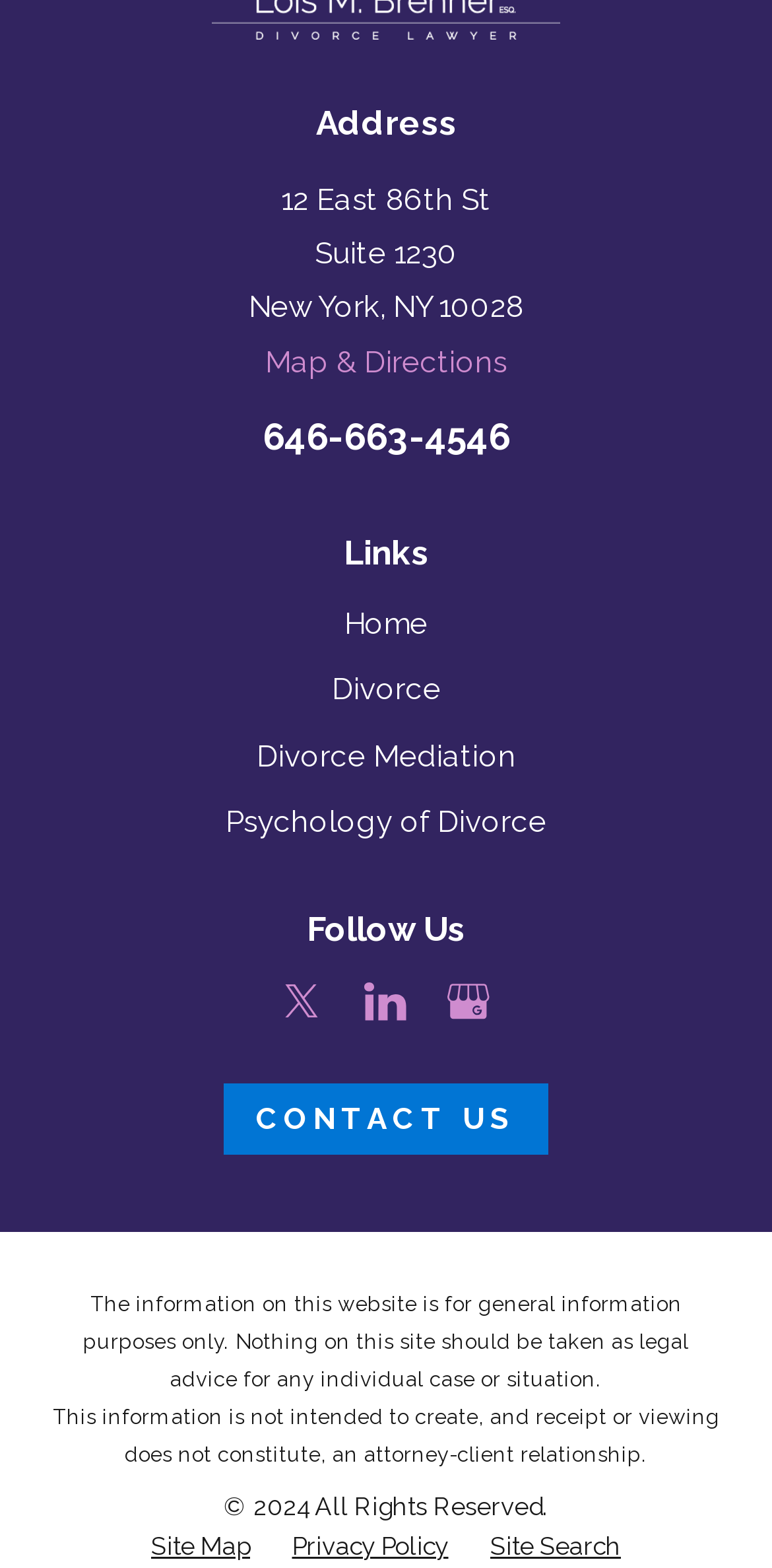Find the bounding box coordinates for the element that must be clicked to complete the instruction: "View site map". The coordinates should be four float numbers between 0 and 1, indicated as [left, top, right, bottom].

[0.196, 0.977, 0.324, 0.996]